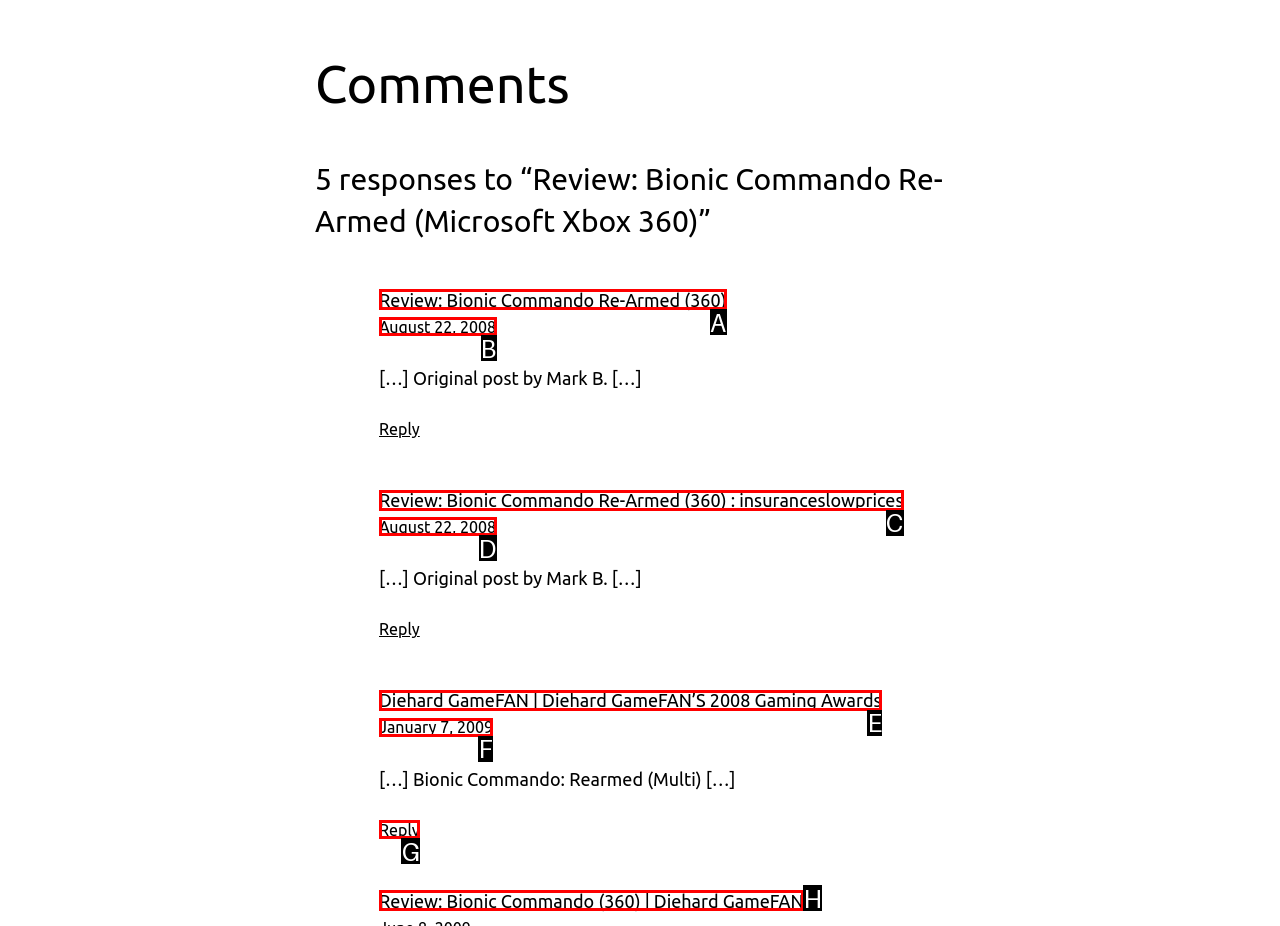Select the letter of the HTML element that best fits the description: January 7, 2009
Answer with the corresponding letter from the provided choices.

F